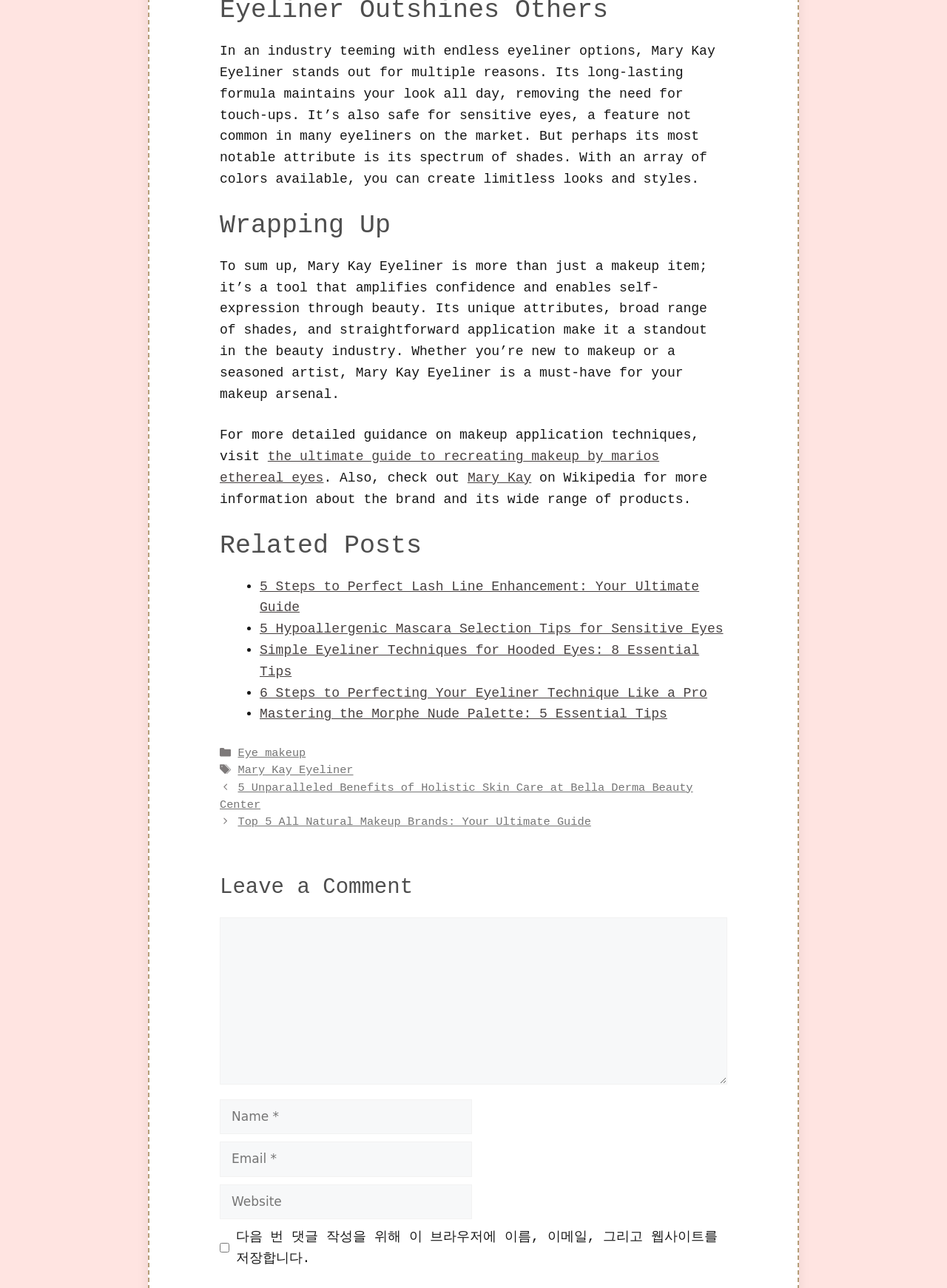Please find the bounding box coordinates of the section that needs to be clicked to achieve this instruction: "Visit the Mary Kay website for more information".

[0.494, 0.365, 0.561, 0.377]